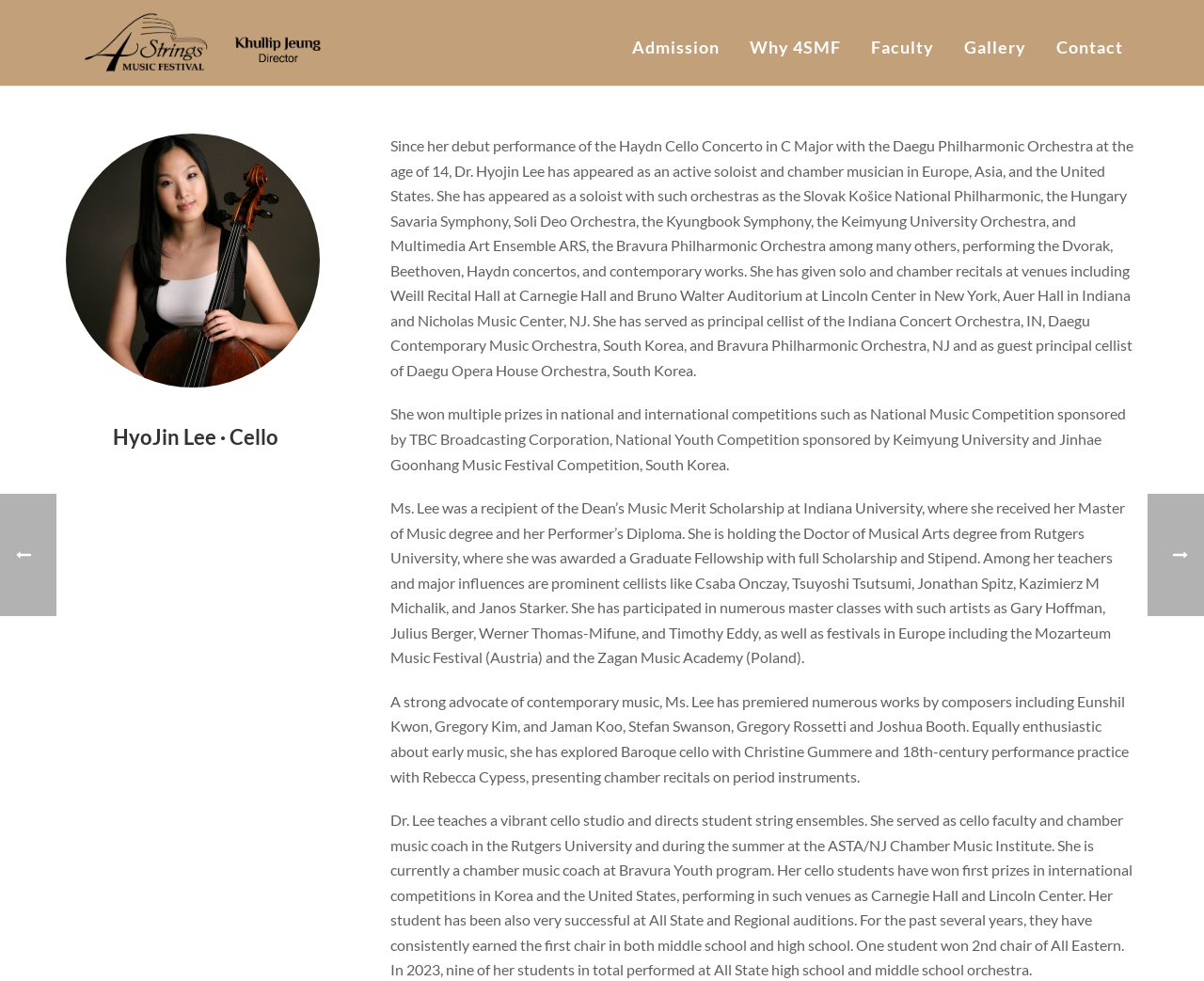What is the name of the festival where Dr. Hyojin Lee has explored Baroque cello? Observe the screenshot and provide a one-word or short phrase answer.

Mozarteum Music Festival